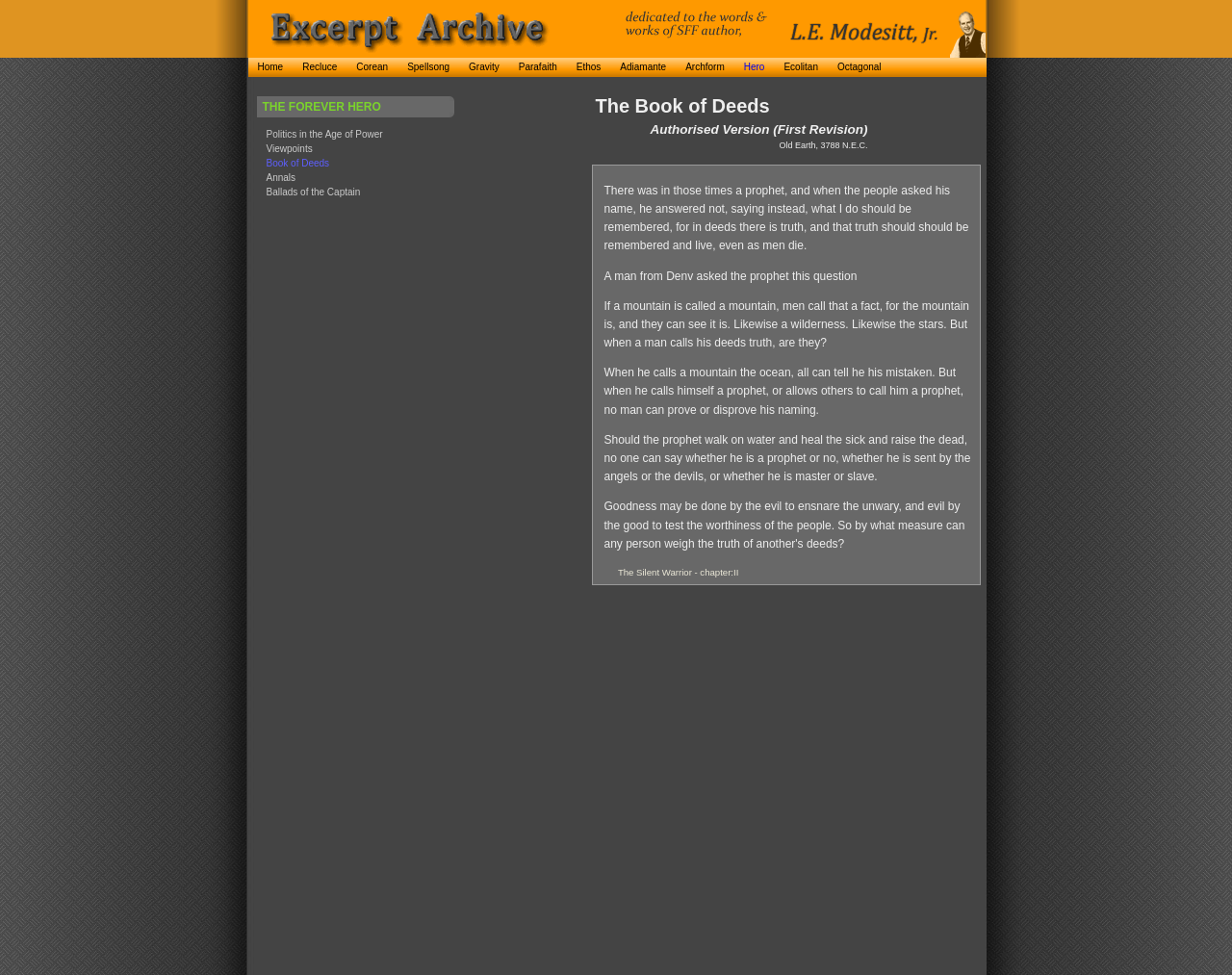Provide a thorough and detailed response to the question by examining the image: 
How many links are in the sidebar?

I counted the number of link elements in the sidebar, which are 'Politics in the Age of Power', 'Viewpoints', 'Book of Deeds', 'Annals', 'Ballads of the Captain', and 'THE FOREVER HERO'.